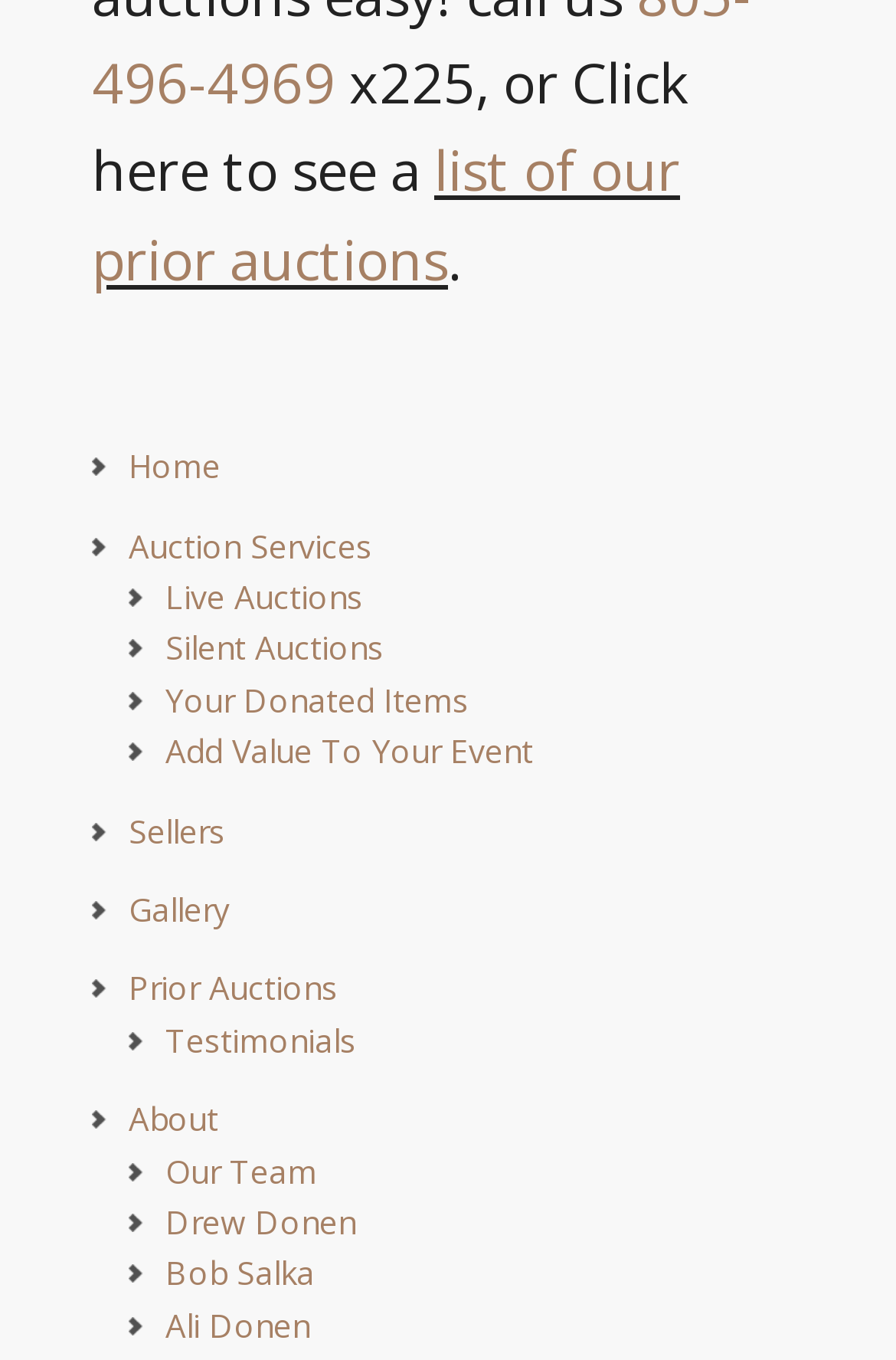What is the purpose of the 'Your Donated Items' link?
Refer to the image and offer an in-depth and detailed answer to the question.

The 'Your Donated Items' link is likely used to view or manage donated items, as it is listed alongside other auction-related links, suggesting that it is related to the auction process.